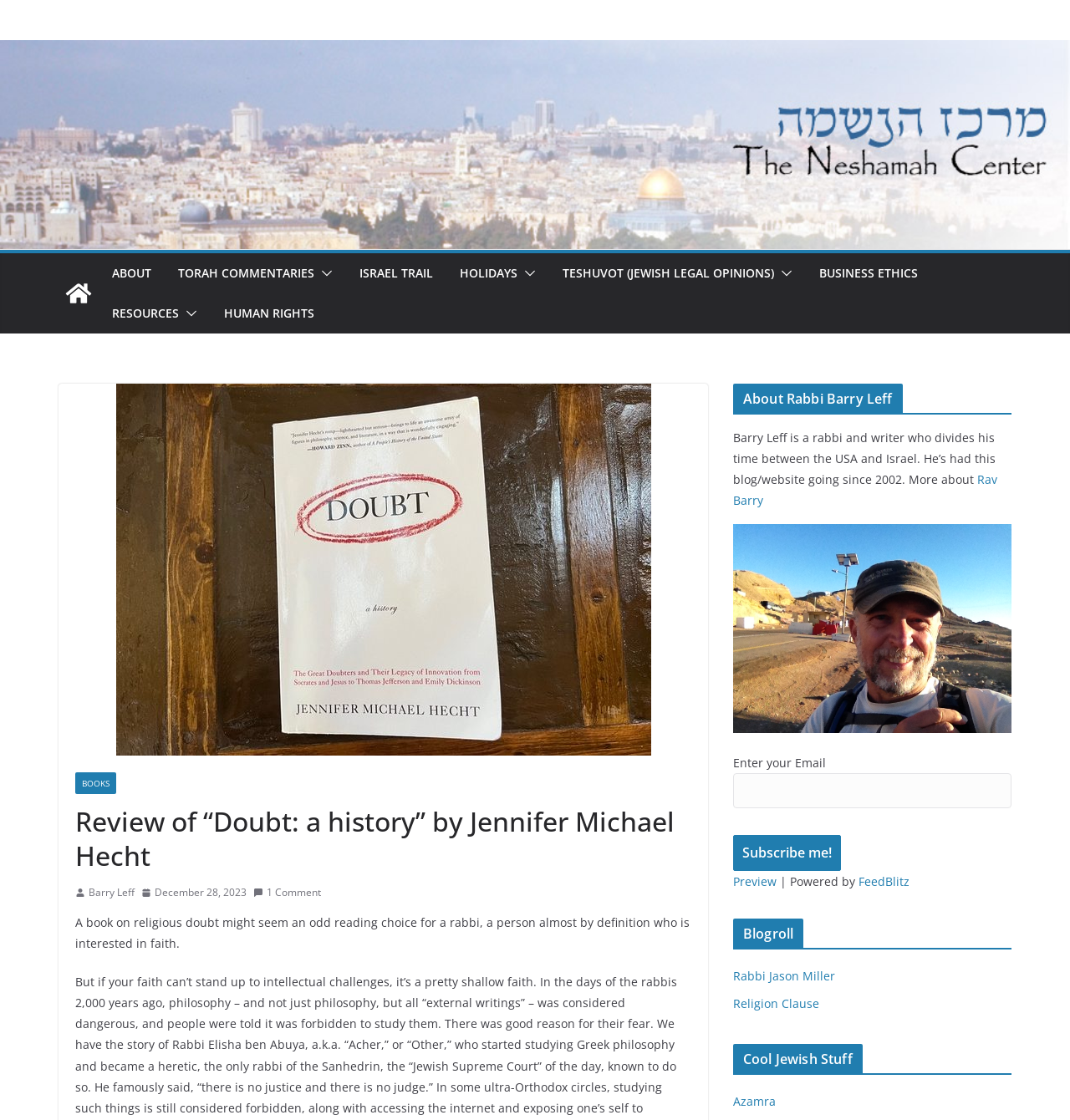What is the topic of the book being reviewed?
Using the details from the image, give an elaborate explanation to answer the question.

The topic of the book being reviewed can be found in the heading 'Review of “Doubt: a history” by Jennifer Michael Hecht', which indicates that the book being reviewed is about doubt.